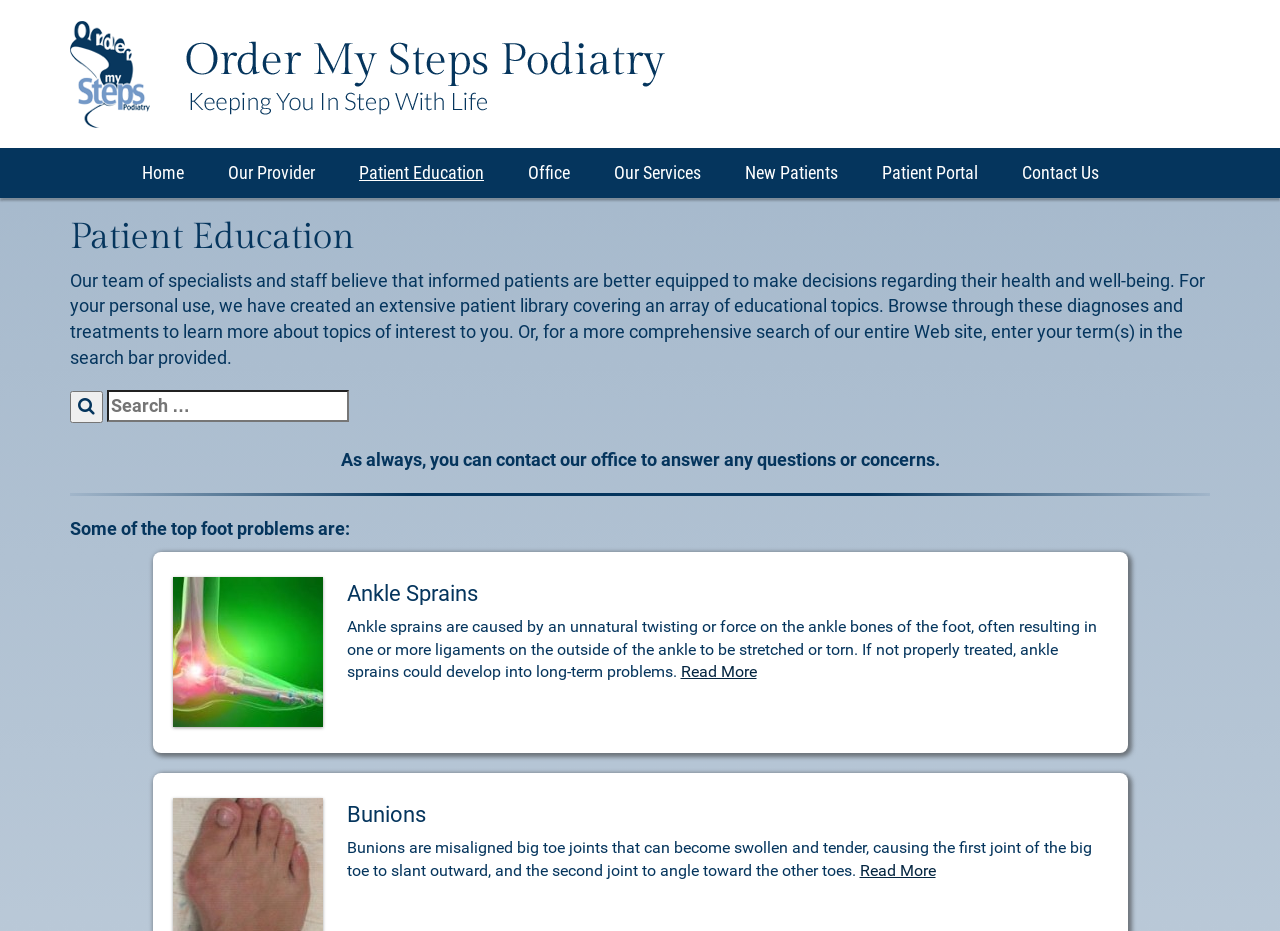What is the name of the podiatry office?
Please answer the question as detailed as possible.

The name of the podiatry office can be found in the top-left corner of the webpage, where it is written as 'Order My Steps Podiatry' in a large font size.